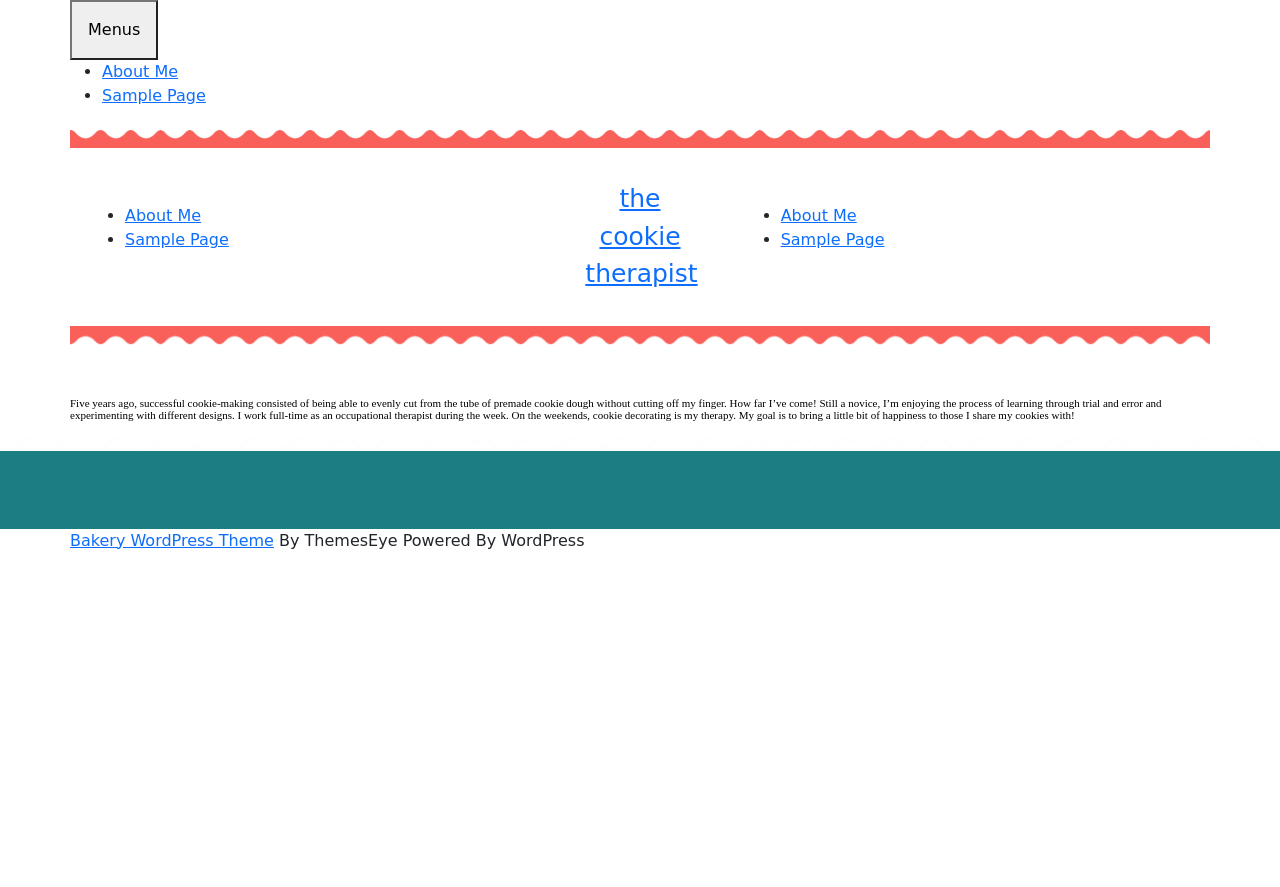Using the webpage screenshot and the element description Menus, determine the bounding box coordinates. Specify the coordinates in the format (top-left x, top-left y, bottom-right x, bottom-right y) with values ranging from 0 to 1.

[0.055, 0.0, 0.124, 0.068]